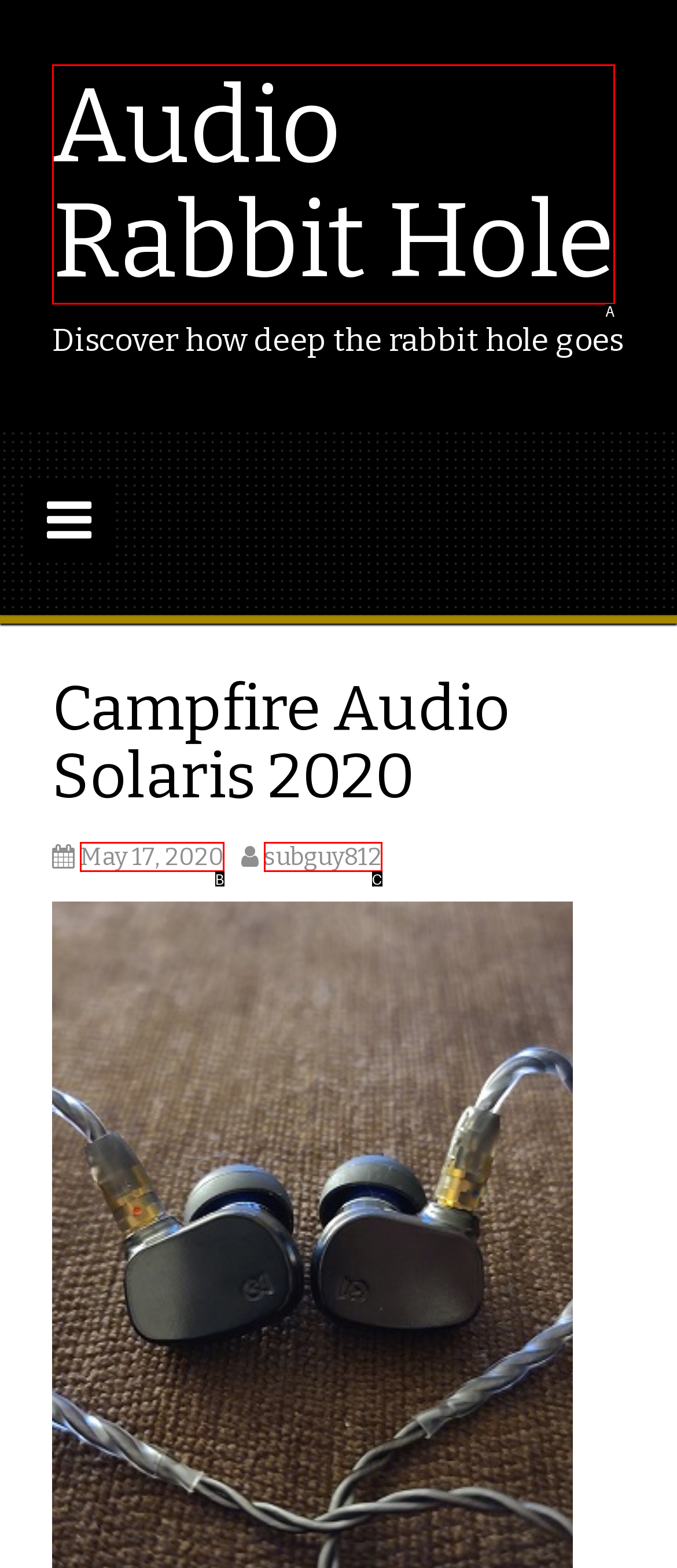From the choices provided, which HTML element best fits the description: May 17, 2020May 19, 2020? Answer with the appropriate letter.

B